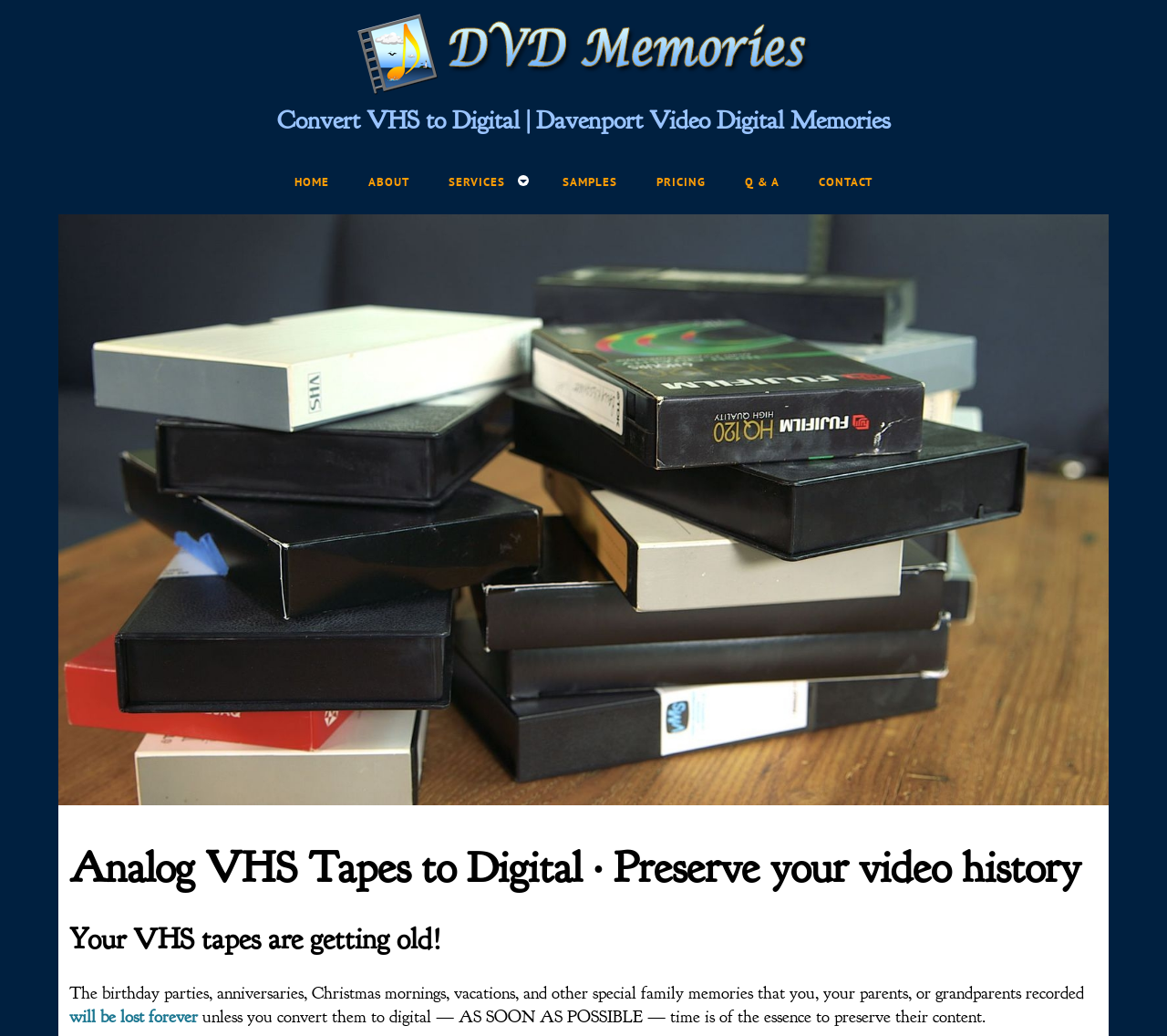What is depicted in the main image on the webpage?
Please ensure your answer is as detailed and informative as possible.

The main image on the webpage shows two stacks of VHS tapes in cases, which is likely used to illustrate the type of media being converted and the service being offered by the website.